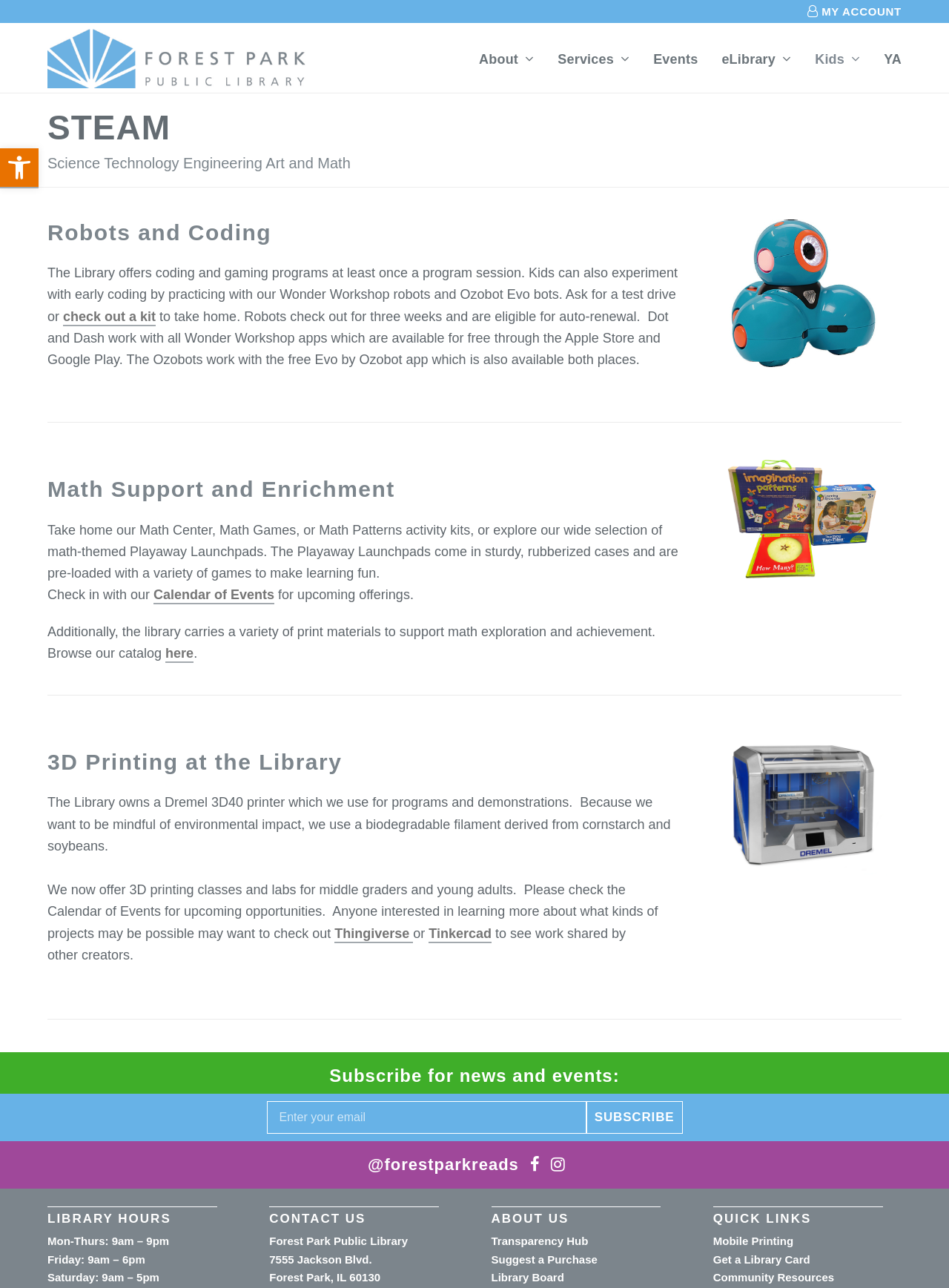How can I find out about upcoming events?
Please interpret the details in the image and answer the question thoroughly.

The webpage suggests checking the Calendar of Events to find out about upcoming offerings, such as 3D printing classes and labs for middle graders and young adults.